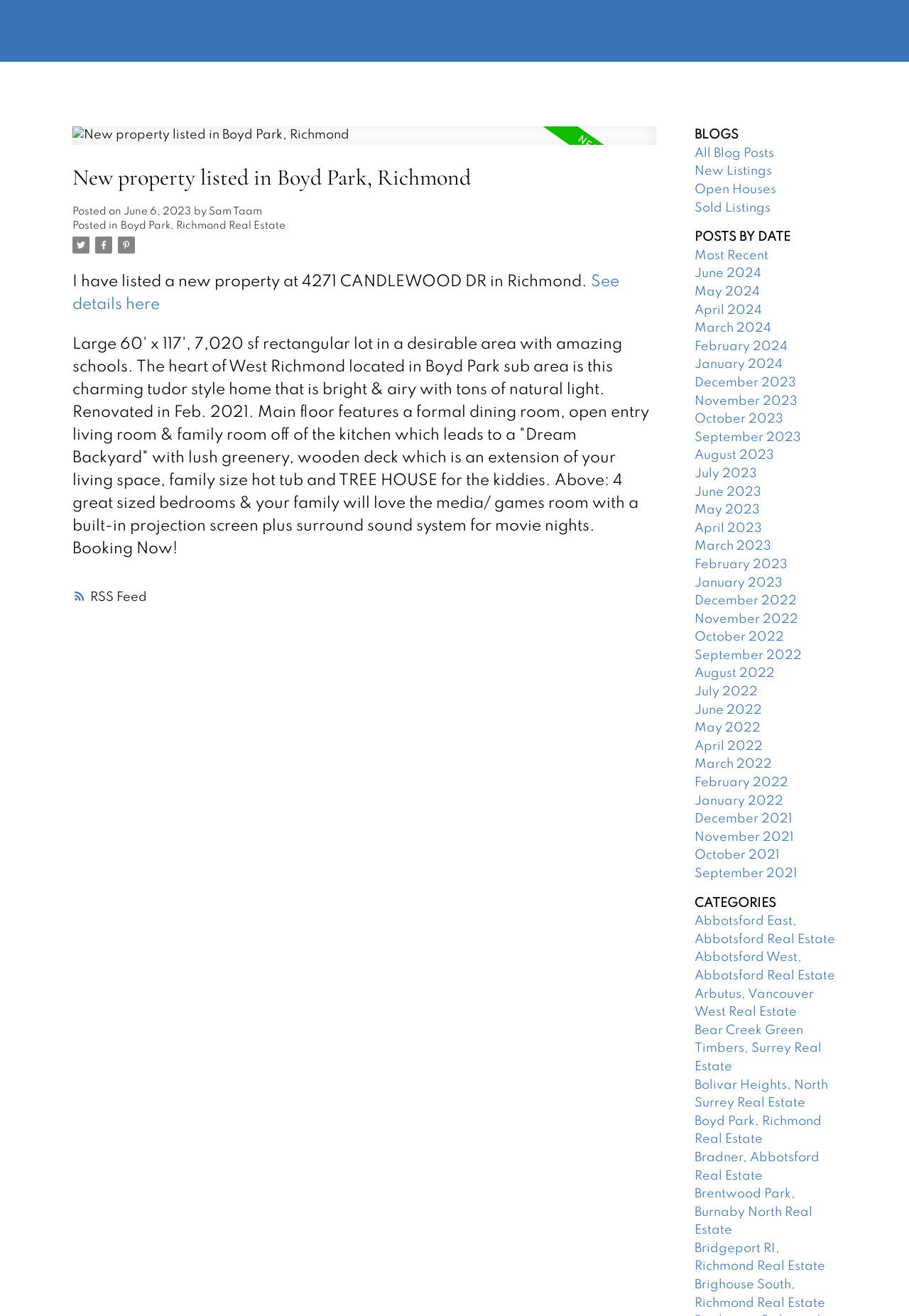Reply to the question with a single word or phrase:
What is the address of the new property?

4271 CANDLEWOOD DR